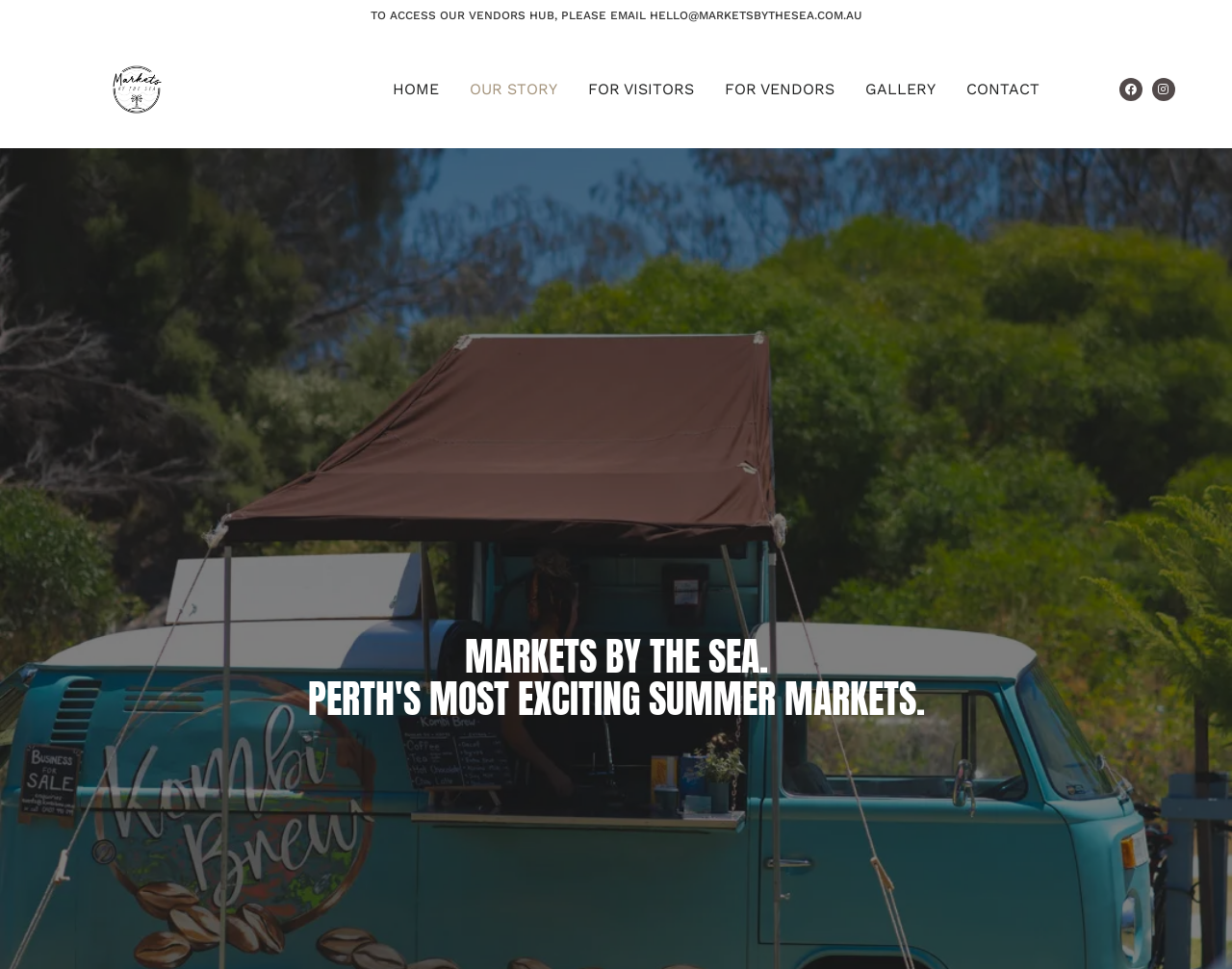Analyze the image and provide a detailed answer to the question: What is the email address to access the vendors hub?

The email address to access the vendors hub can be found in the heading element with the text 'TO ACCESS OUR VENDORS HUB, PLEASE EMAIL HELLO@MARKETSBYTHESEA.COM.AU'.